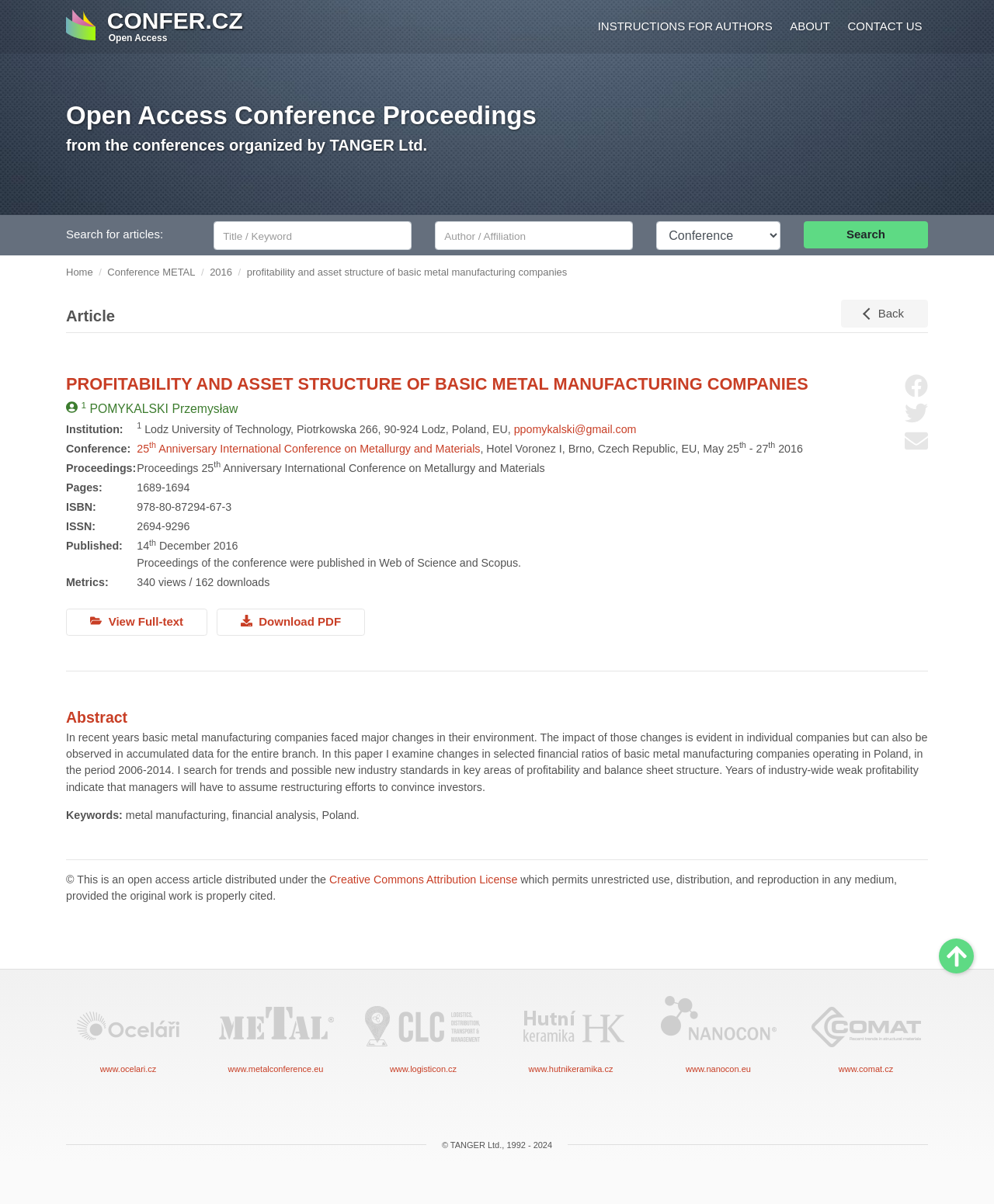Based on the image, please respond to the question with as much detail as possible:
What is the conference name?

The conference name can be found in the section 'Conference:' which is located below the heading 'PROFITABILITY AND ASSET STRUCTURE OF BASIC METAL MANUFACTURING COMPANIES'. The text '25th Anniversary International Conference on Metallurgy and Materials' is provided as the conference name.